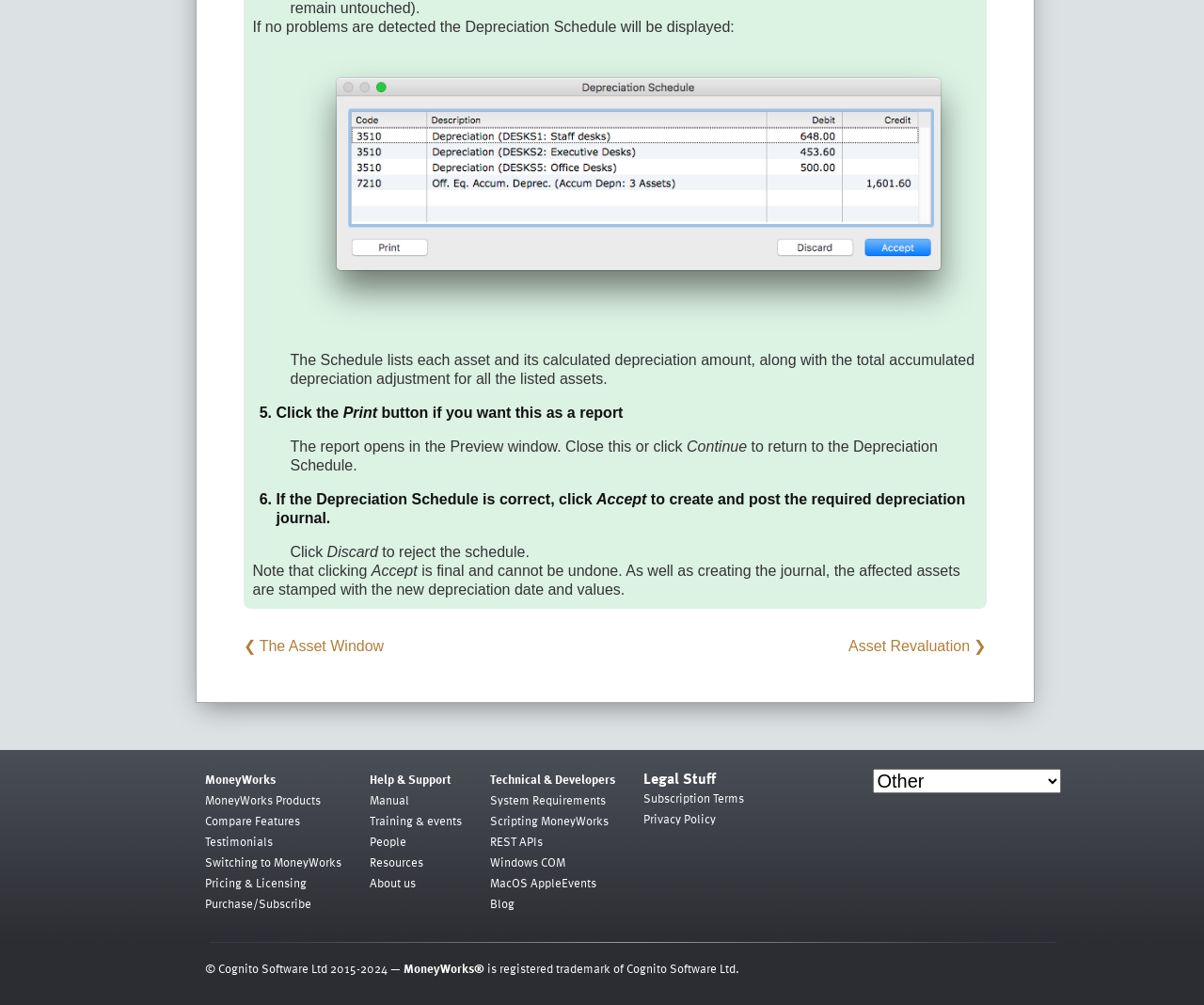What happens when you click the Accept button?
Based on the screenshot, provide your answer in one word or phrase.

Create and post depreciation journal